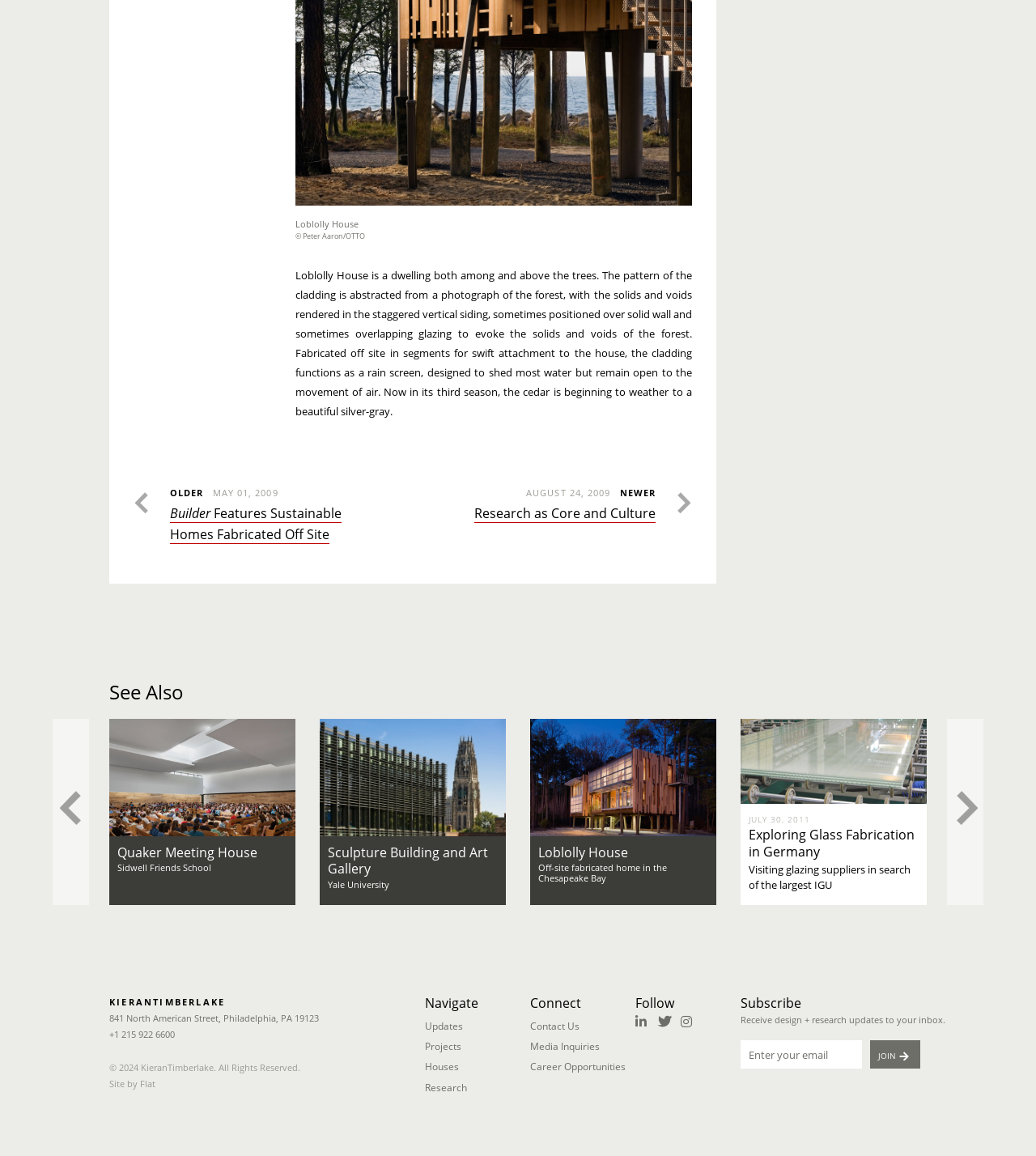Could you provide the bounding box coordinates for the portion of the screen to click to complete this instruction: "Enter your email"?

[0.715, 0.9, 0.832, 0.925]